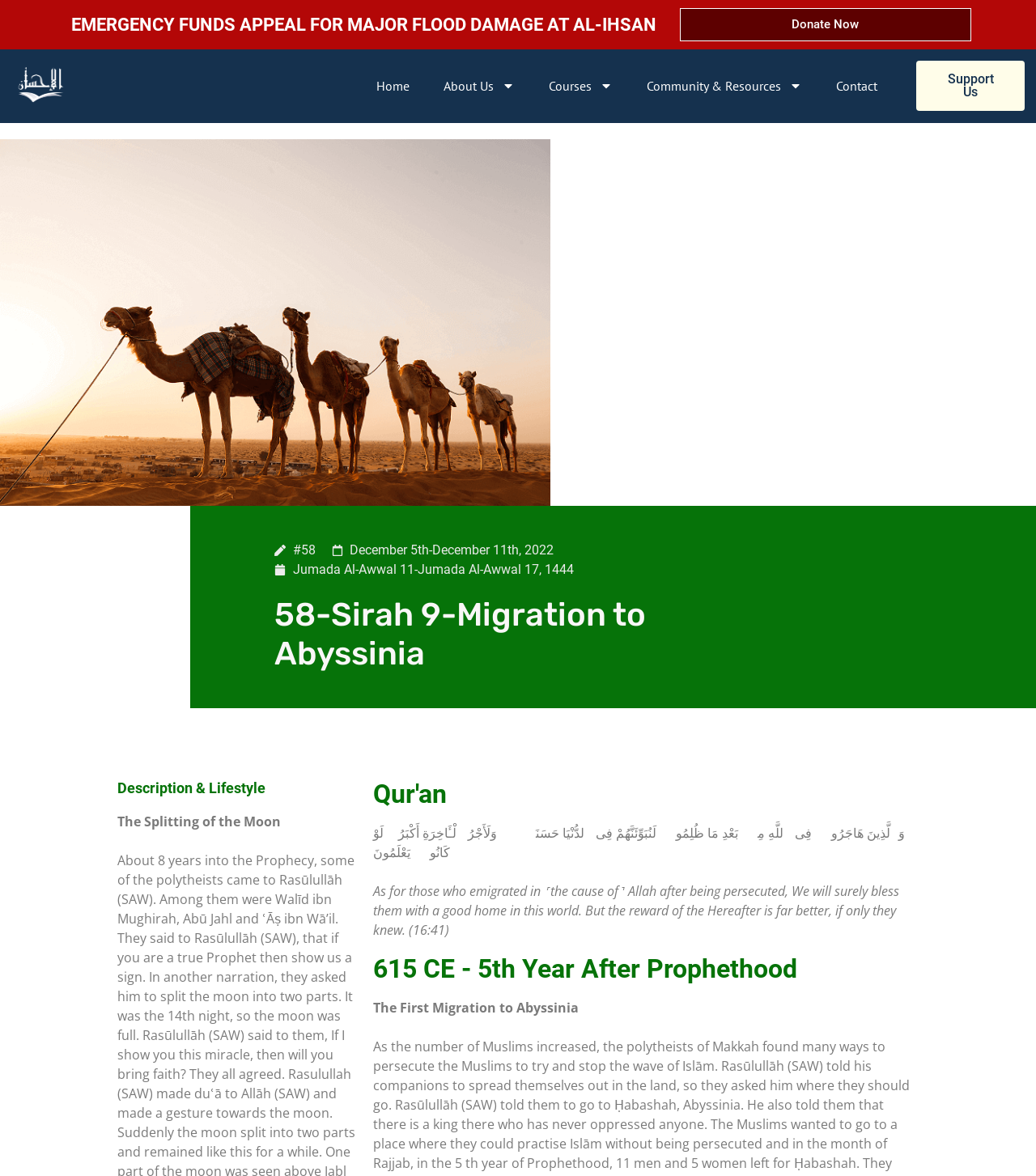Provide the bounding box coordinates, formatted as (top-left x, top-left y, bottom-right x, bottom-right y), with all values being floating point numbers between 0 and 1. Identify the bounding box of the UI element that matches the description: Contact

[0.807, 0.057, 0.847, 0.089]